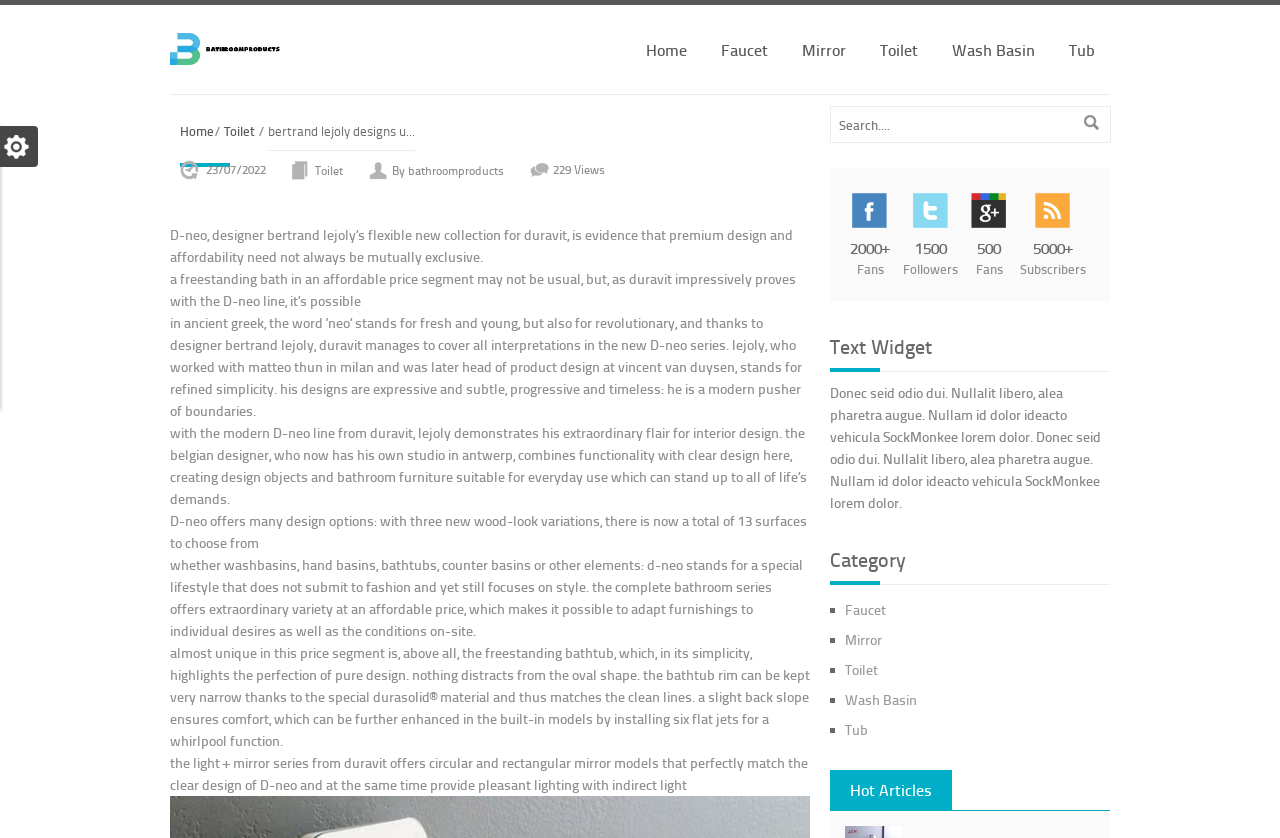Please identify the bounding box coordinates for the region that you need to click to follow this instruction: "Click on the 'Home' link".

[0.493, 0.006, 0.548, 0.11]